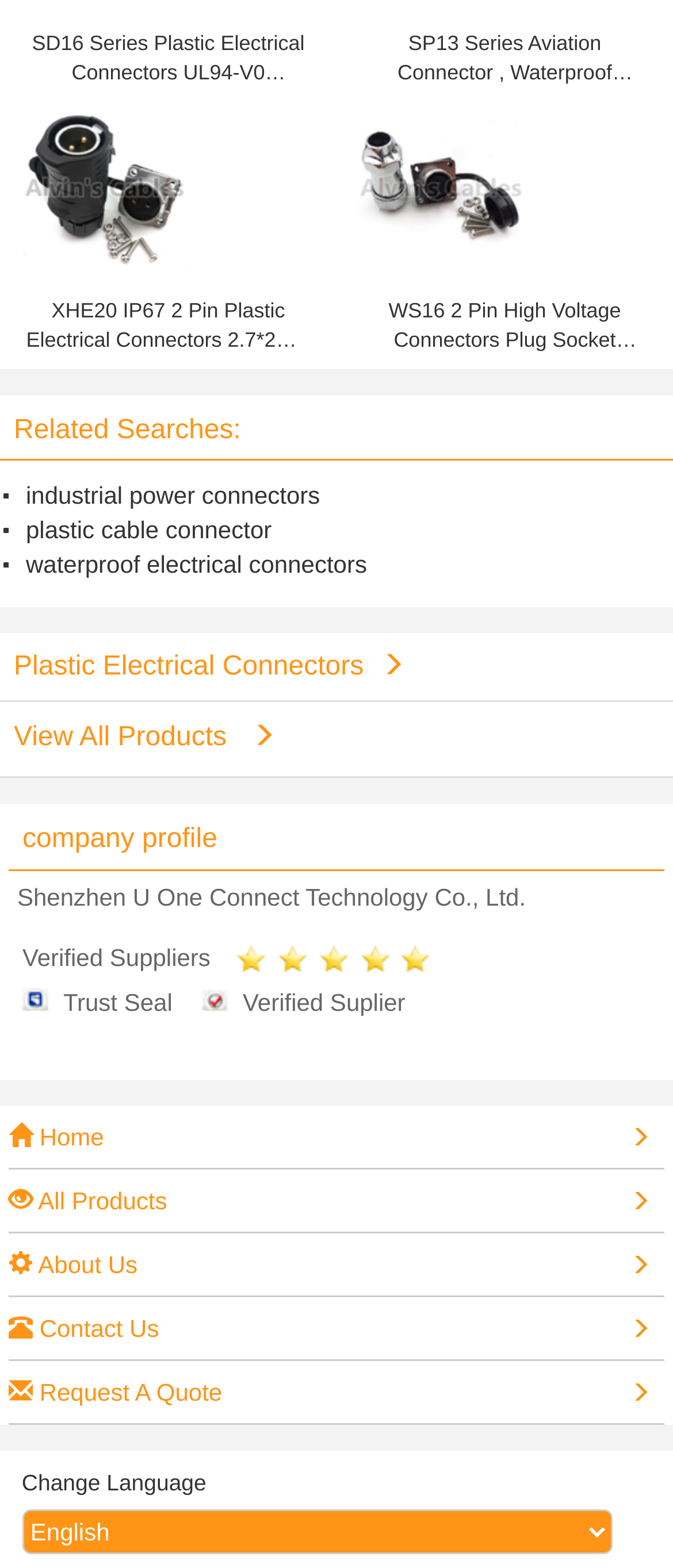Pinpoint the bounding box coordinates of the area that must be clicked to complete this instruction: "Learn about company profile".

[0.033, 0.526, 0.323, 0.544]